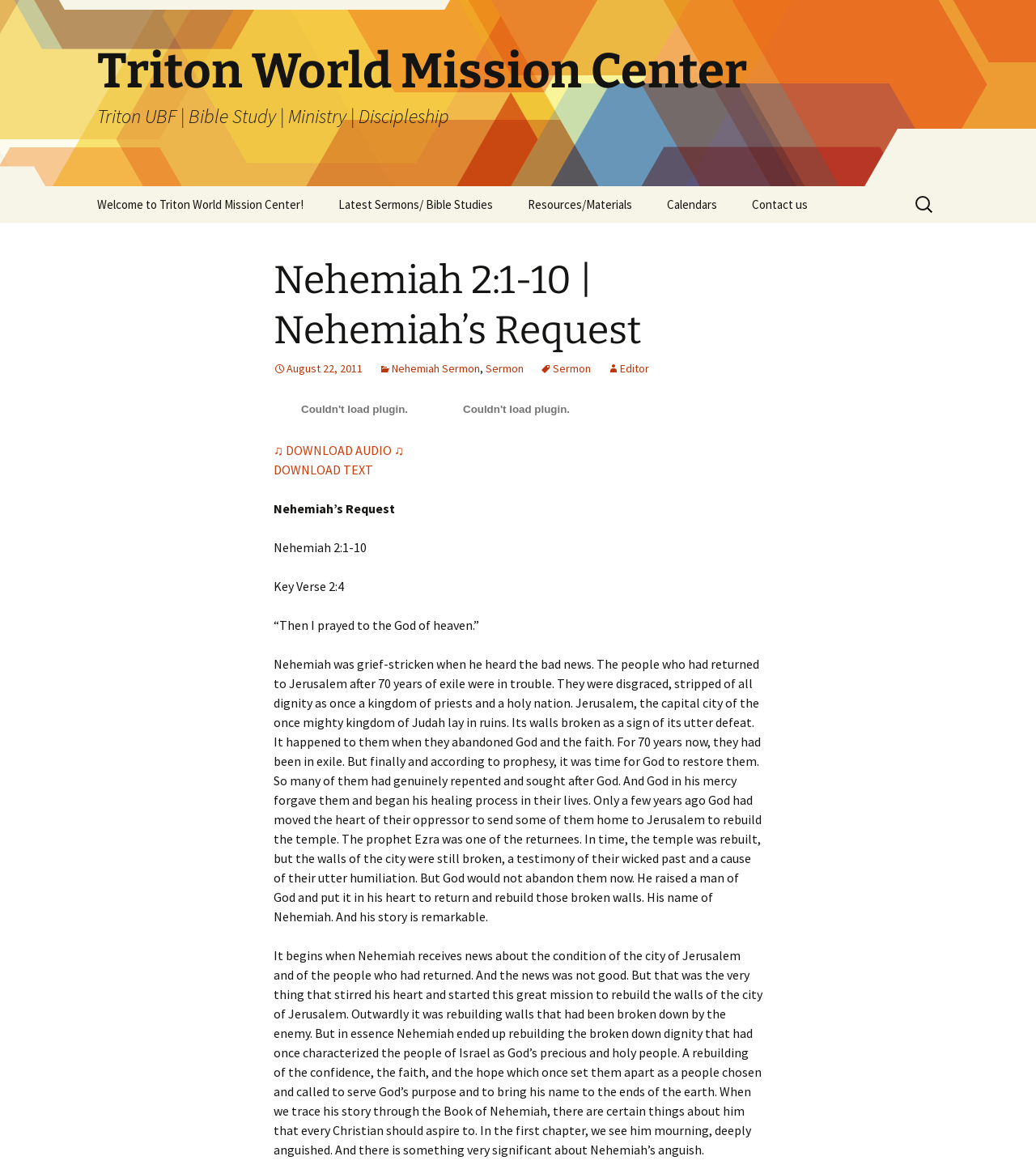Determine the bounding box coordinates of the section I need to click to execute the following instruction: "Search for something". Provide the coordinates as four float numbers between 0 and 1, i.e., [left, top, right, bottom].

[0.88, 0.161, 0.906, 0.19]